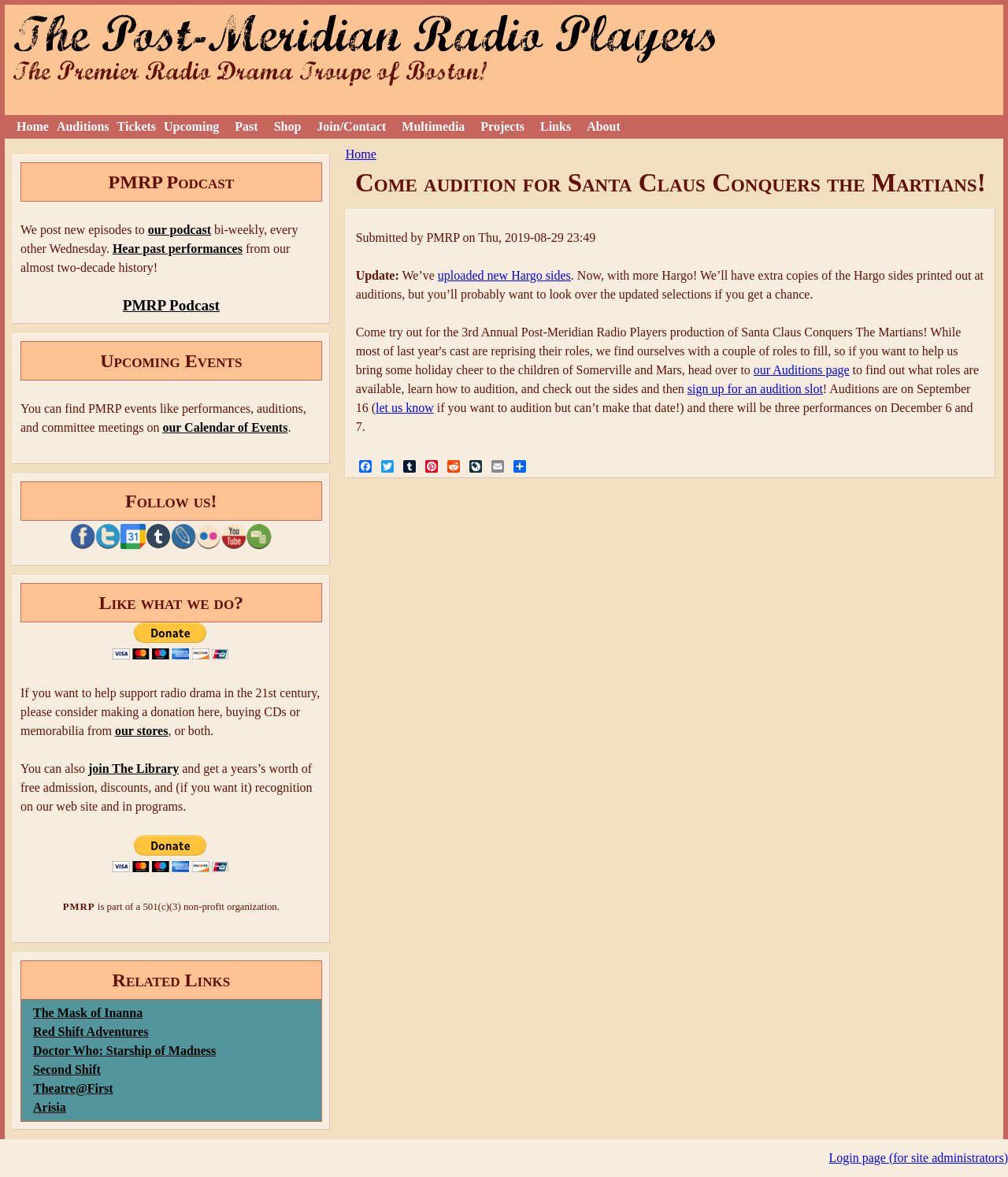What is the name of the radio drama troupe?
Look at the screenshot and give a one-word or phrase answer.

The Post-Meridian Radio Players